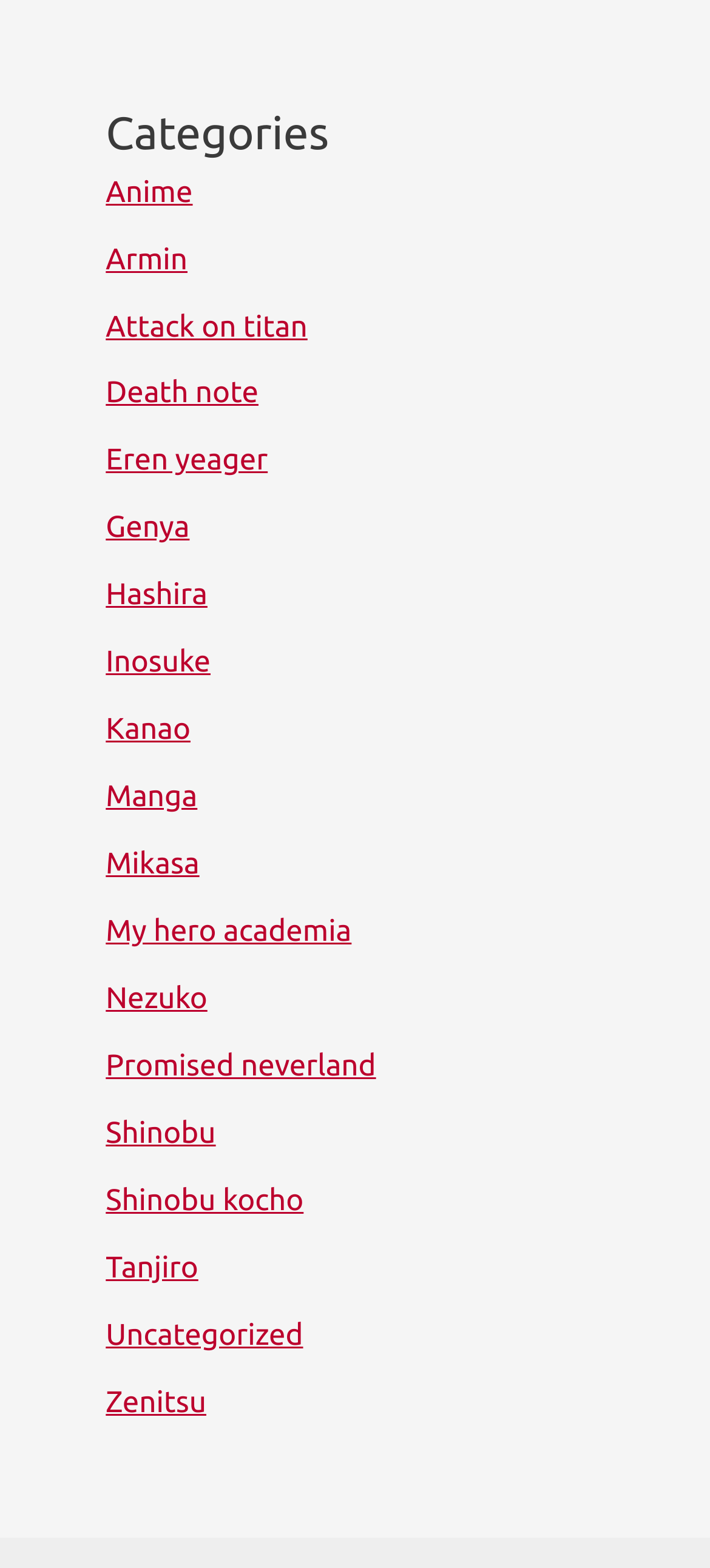Extract the bounding box coordinates of the UI element described by: "Accept All". The coordinates should include four float numbers ranging from 0 to 1, e.g., [left, top, right, bottom].

None